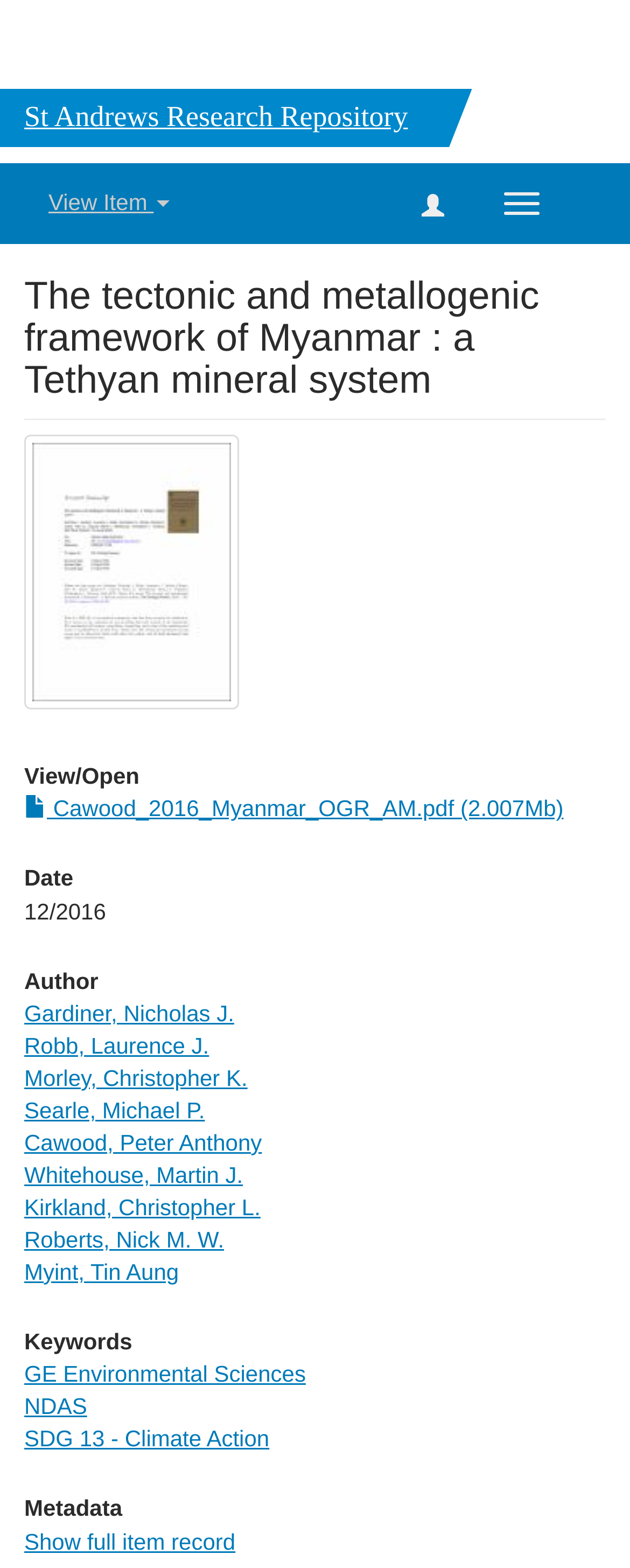What is the keyword related to climate action?
Refer to the image and provide a one-word or short phrase answer.

SDG 13 - Climate Action